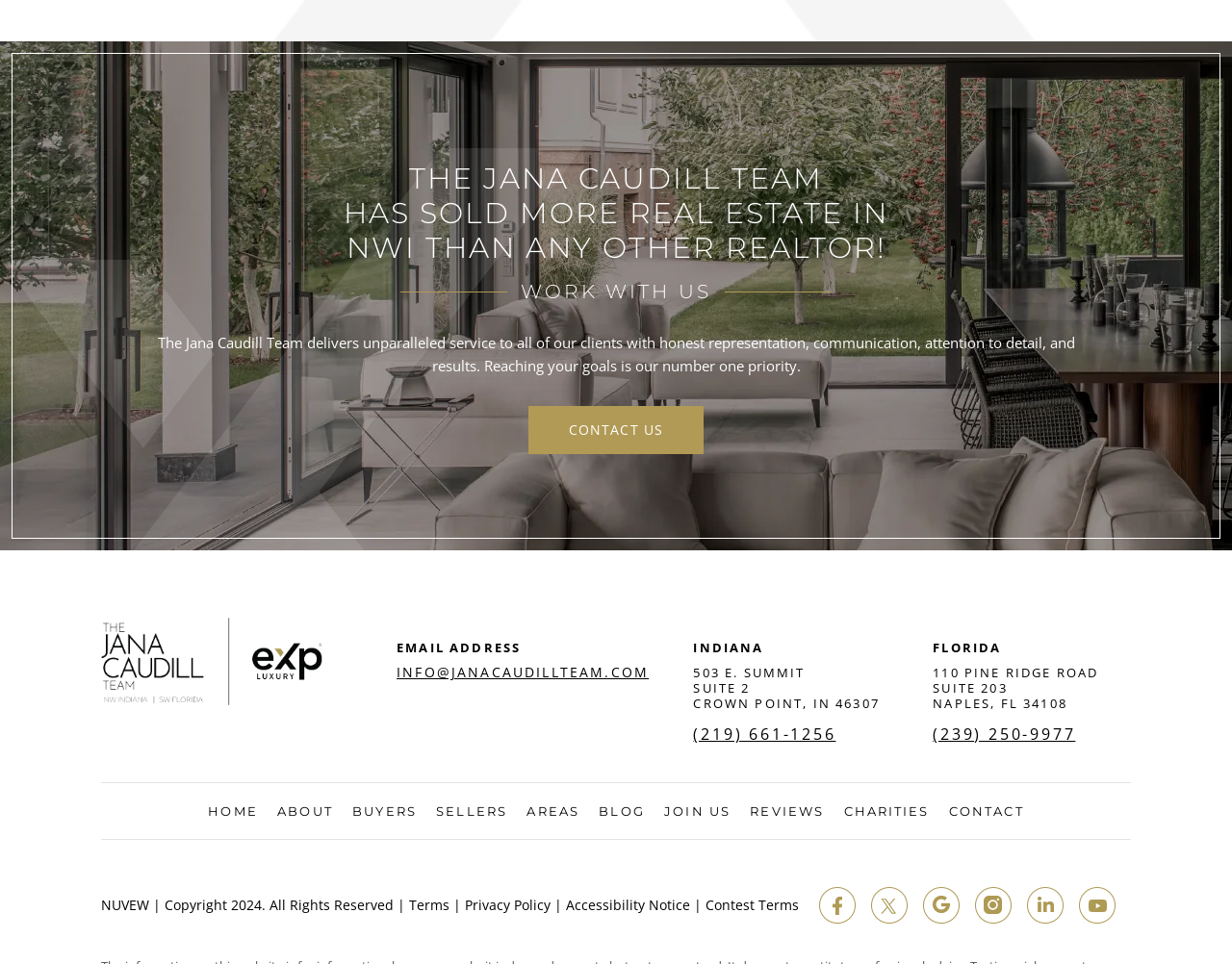How many social media links are present at the bottom of the page?
Based on the image, answer the question in a detailed manner.

There are six social media links present at the bottom of the page, which can be identified by their icons and corresponding link texts 'fb', 'twit', 'google', 'insta', 'in', and 'youtube'.